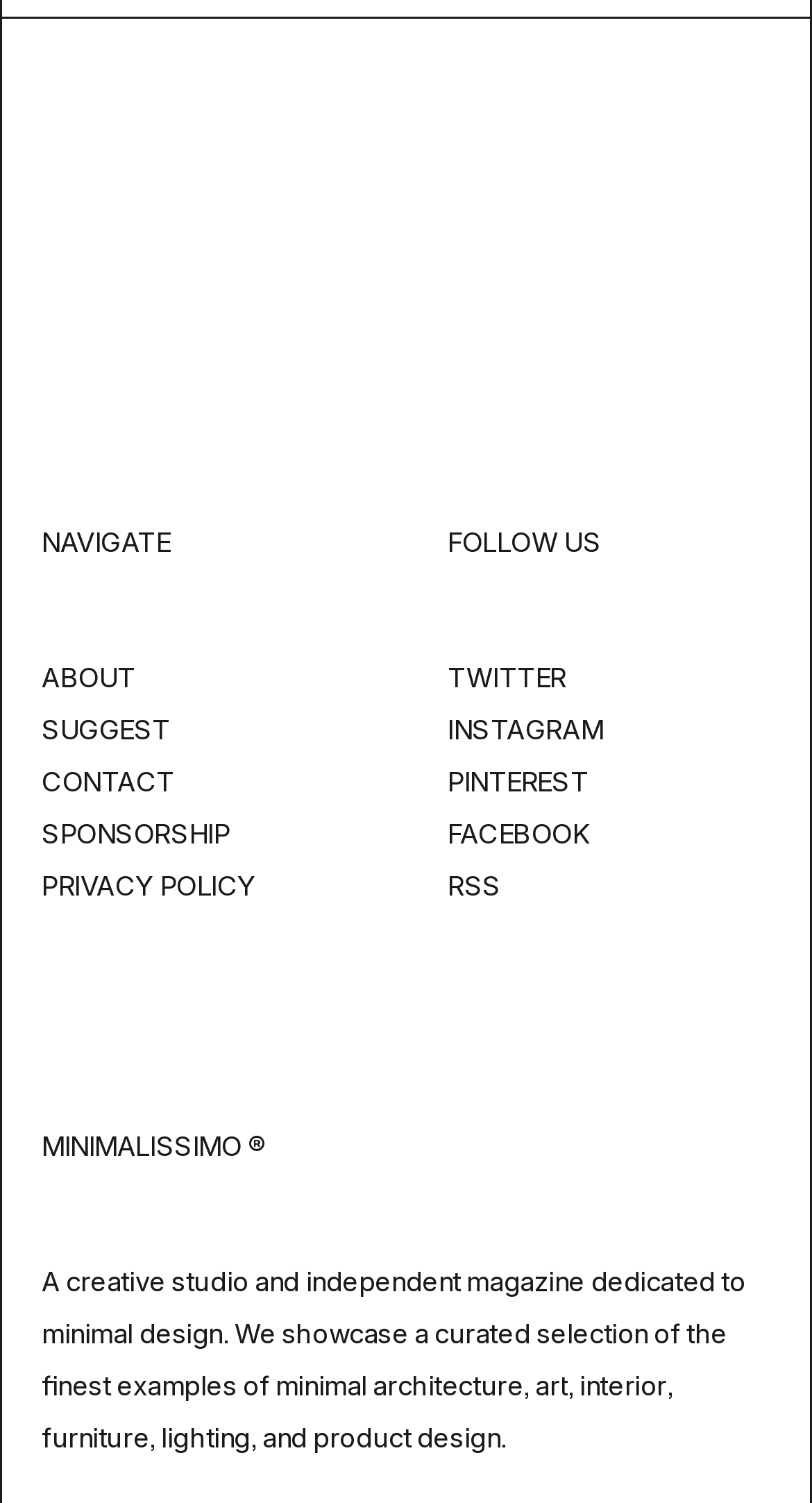Please identify the bounding box coordinates of the element's region that needs to be clicked to fulfill the following instruction: "click ABOUT". The bounding box coordinates should consist of four float numbers between 0 and 1, i.e., [left, top, right, bottom].

[0.051, 0.439, 0.167, 0.461]